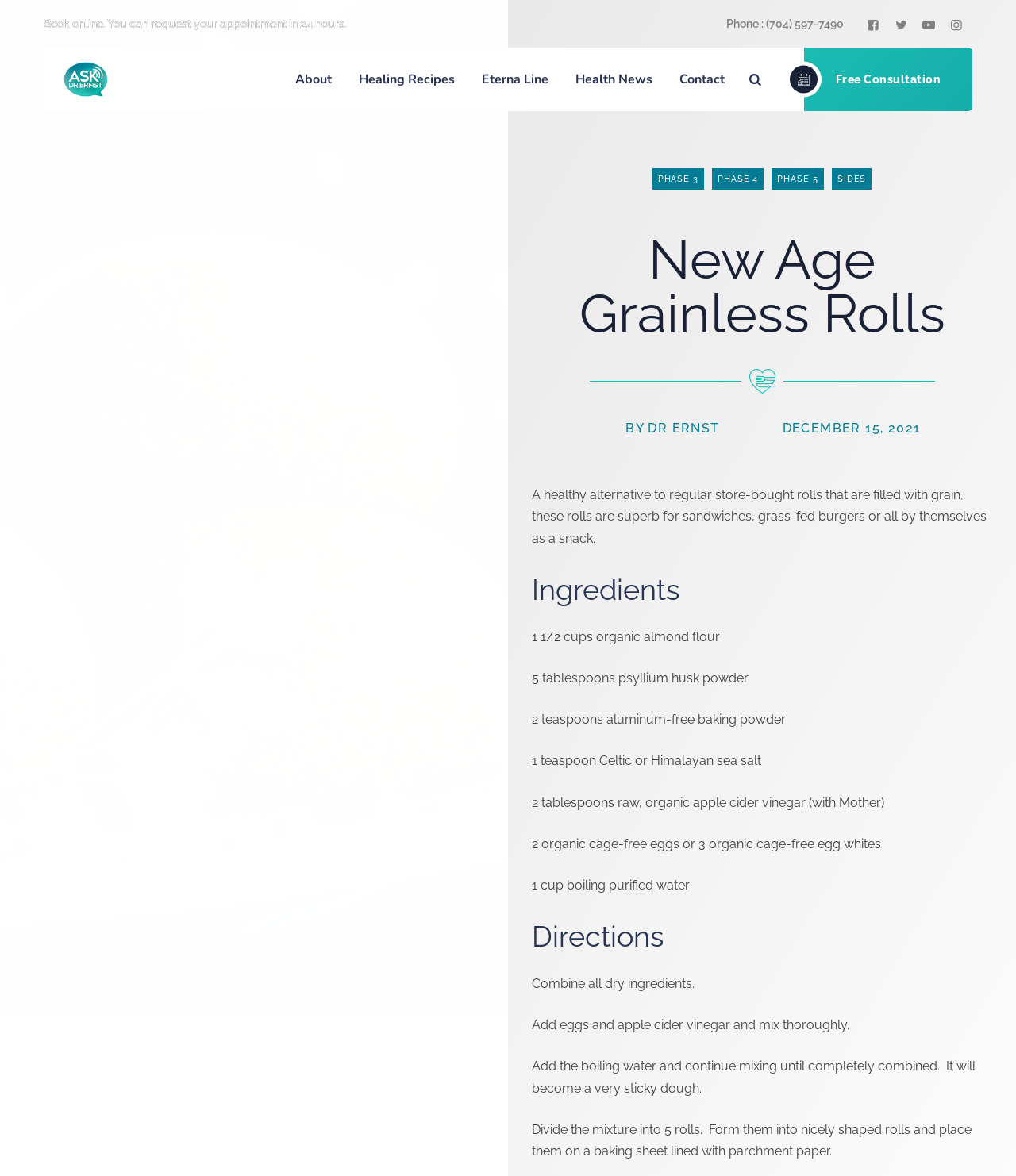Could you please study the image and provide a detailed answer to the question:
What is the name of the doctor associated with the website?

I found the name 'Dr. Ernst' by looking at the top-left corner of the webpage, where it says 'Ask Dr. Ernst', and also in the heading 'BY DR ERNST'.